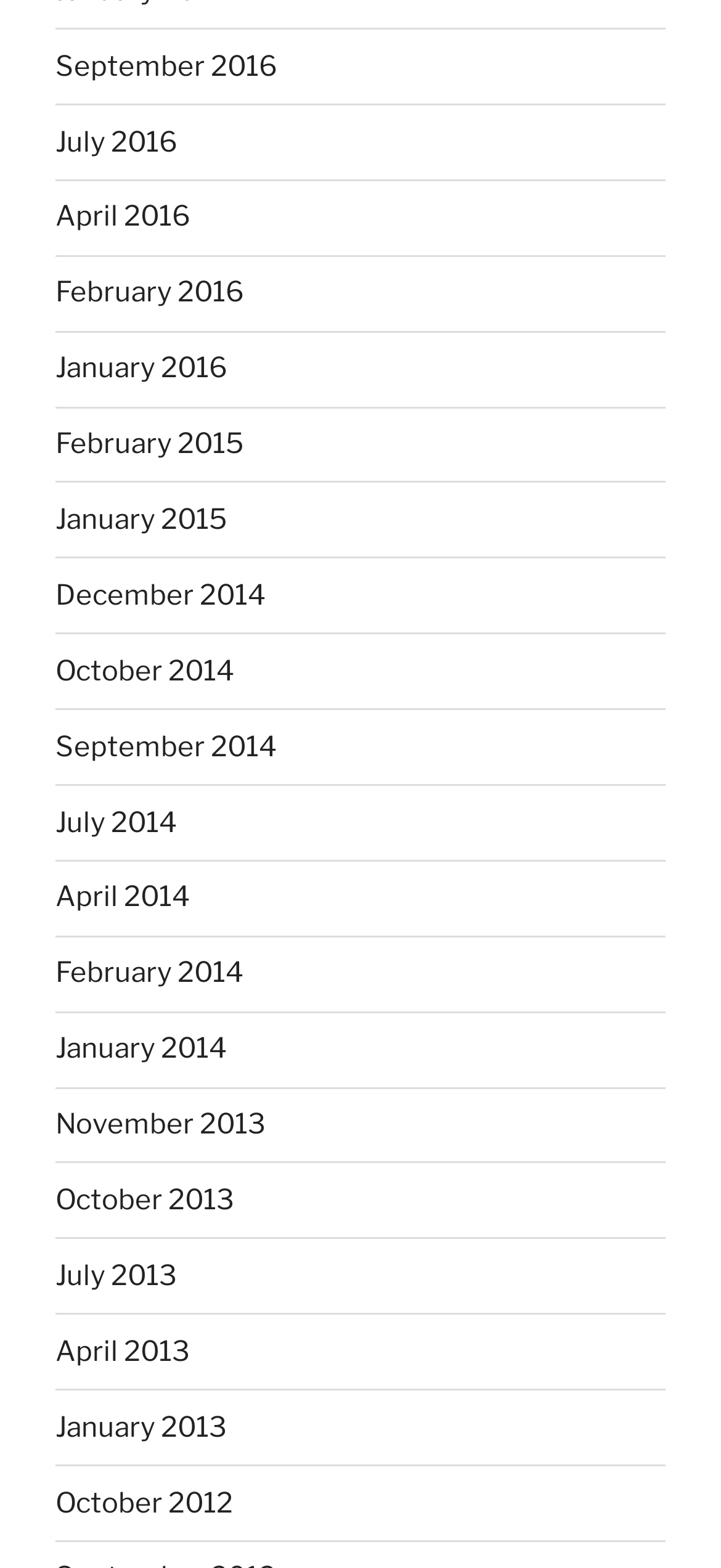Determine the coordinates of the bounding box that should be clicked to complete the instruction: "Enter your name in the 'Name' field". The coordinates should be represented by four float numbers between 0 and 1: [left, top, right, bottom].

None